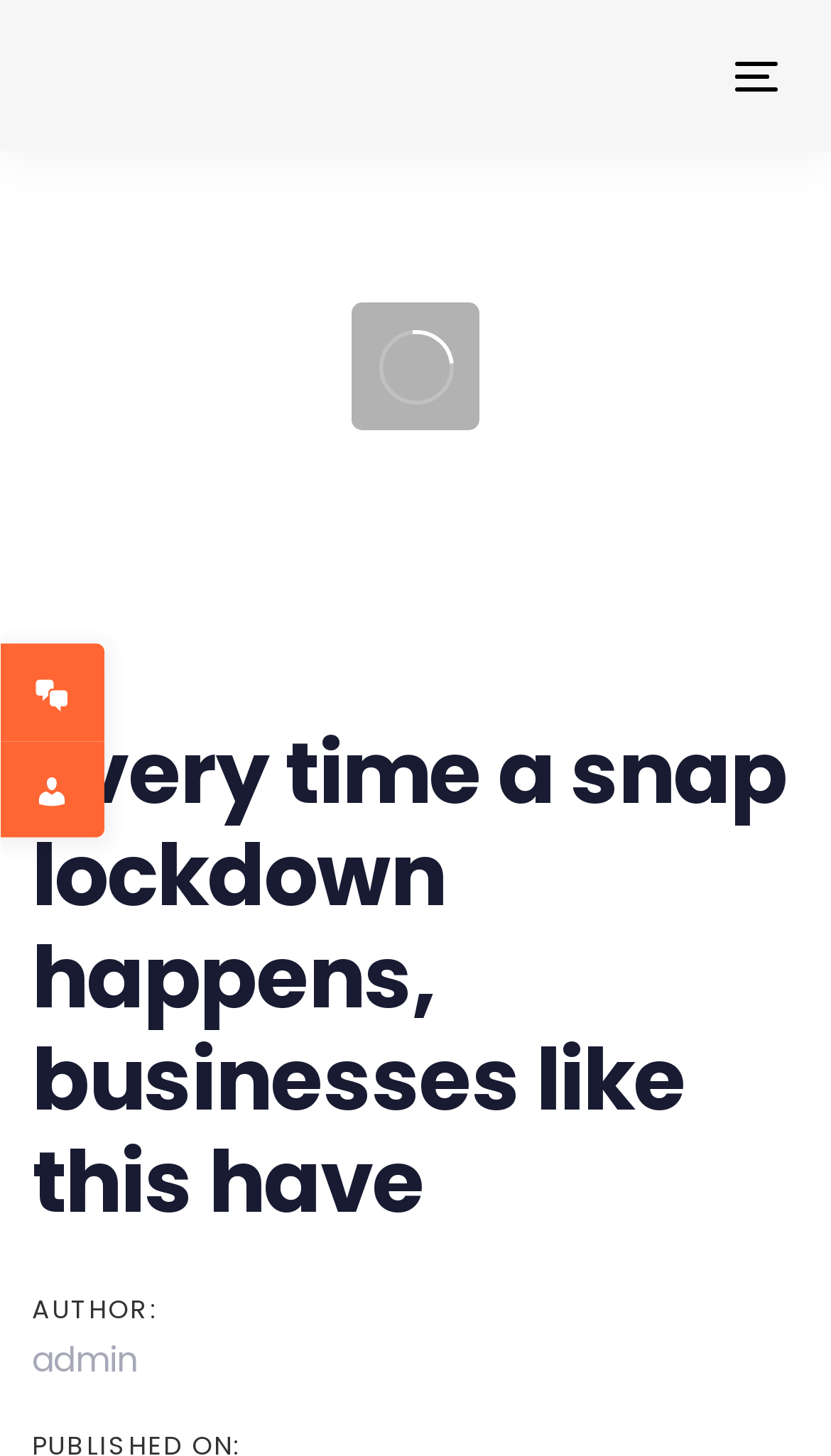Identify the bounding box of the UI component described as: "admin".

[0.038, 0.916, 0.166, 0.95]